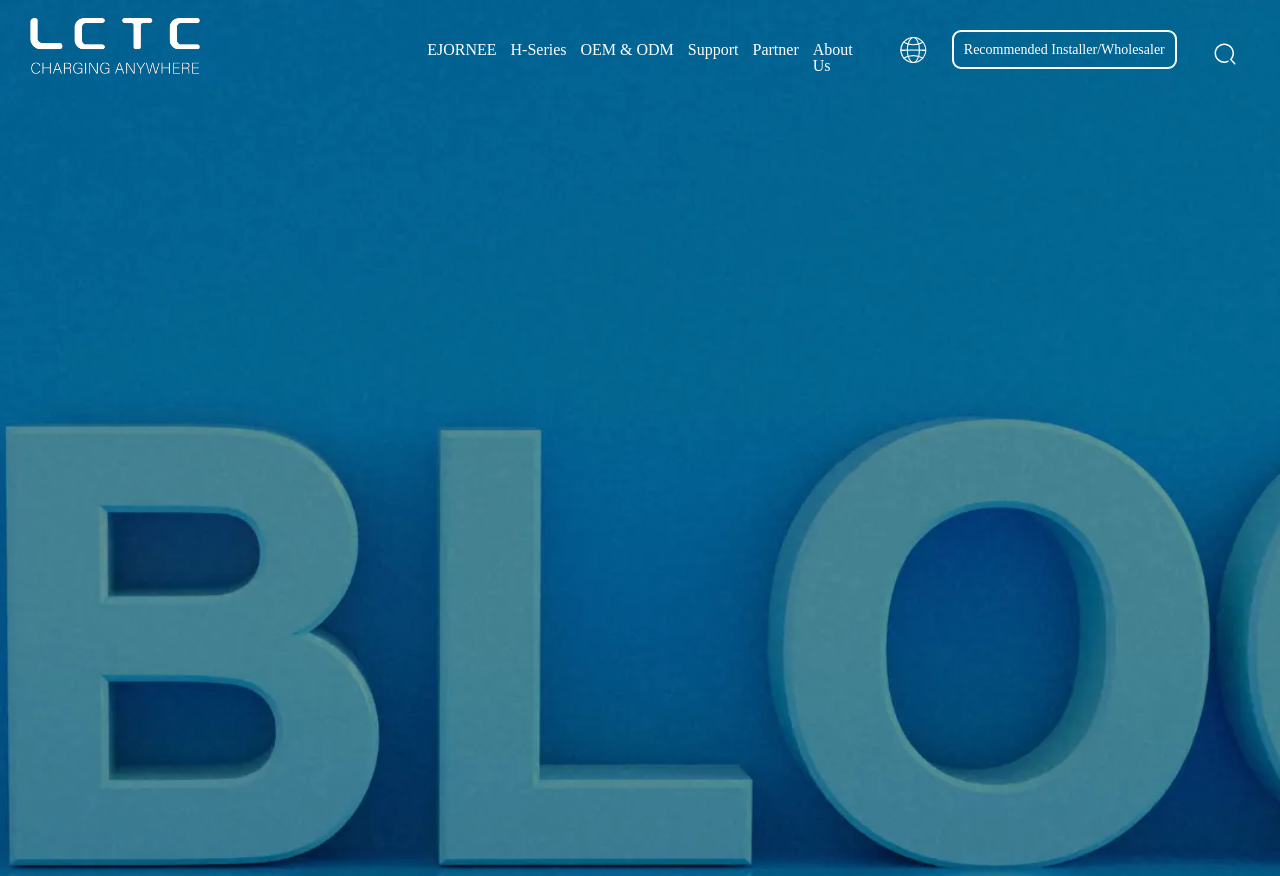What is the logo of the company?
Answer the question with just one word or phrase using the image.

brand logo